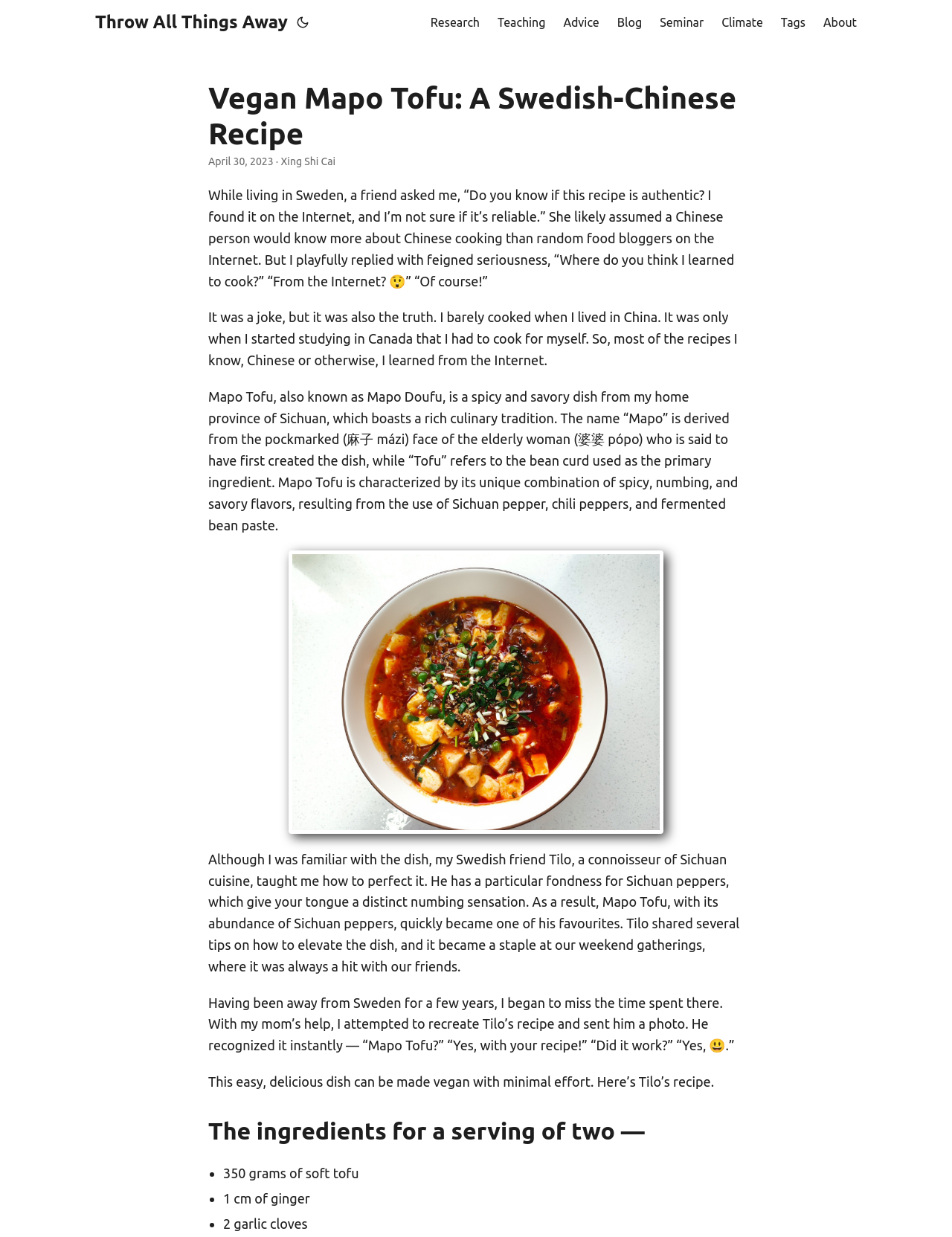What is the name of the dish described in the article?
From the image, respond with a single word or phrase.

Mapo Tofu